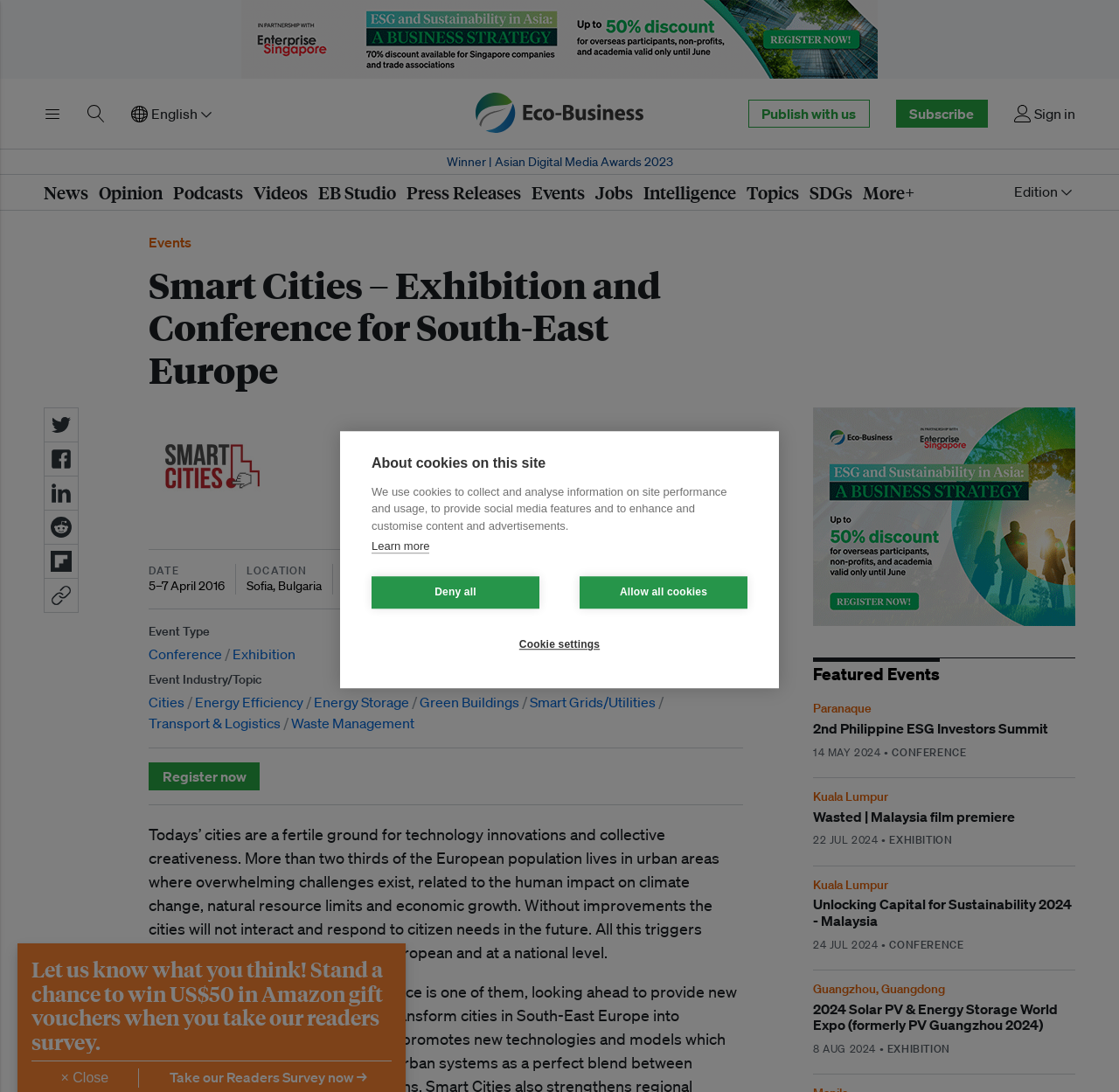Where is the Smart Cities event located?
From the image, respond with a single word or phrase.

Sofia, Bulgaria